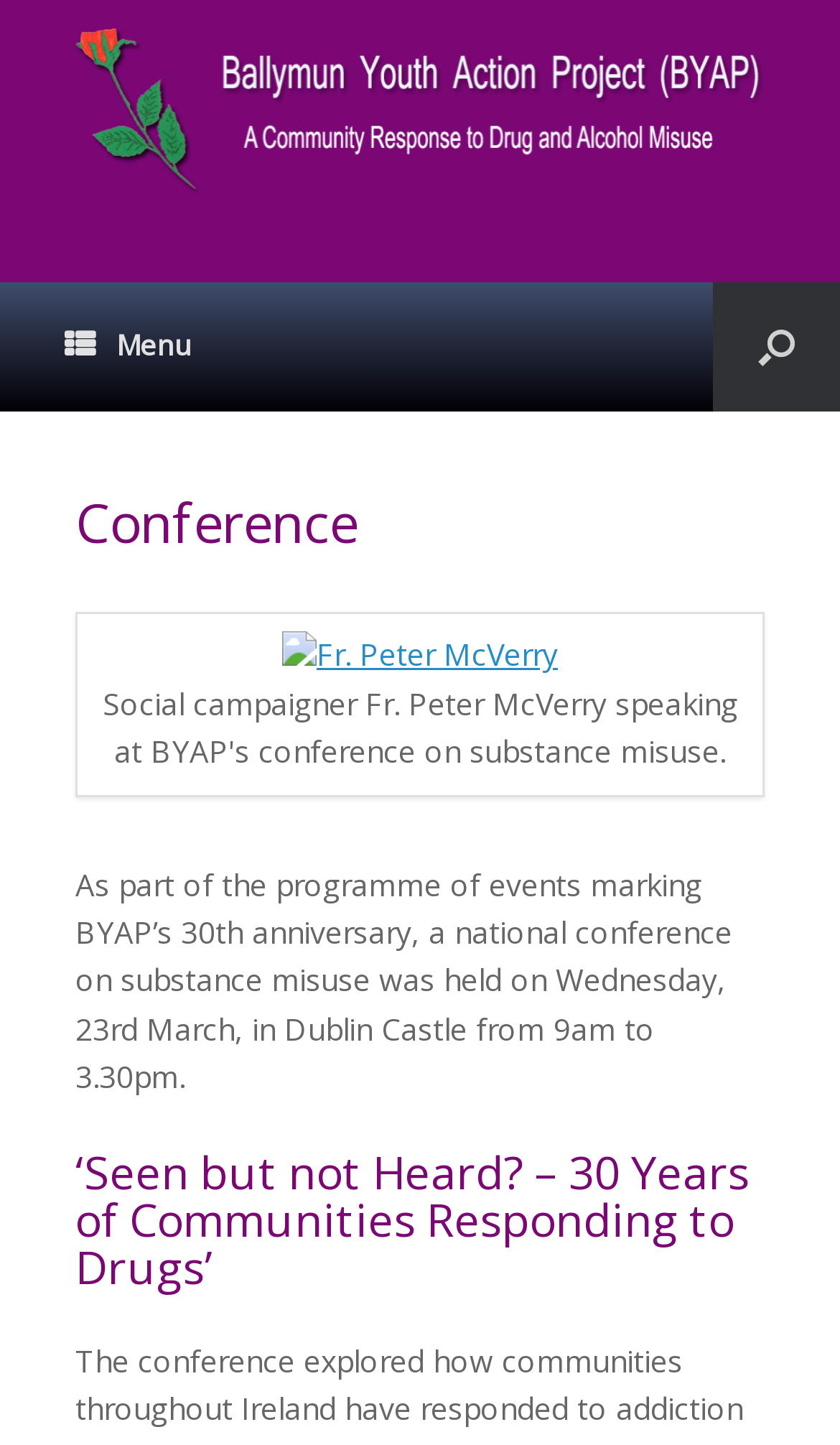Identify the bounding box for the UI element specified in this description: "Menu". The coordinates must be four float numbers between 0 and 1, formatted as [left, top, right, bottom].

[0.0, 0.196, 0.305, 0.284]